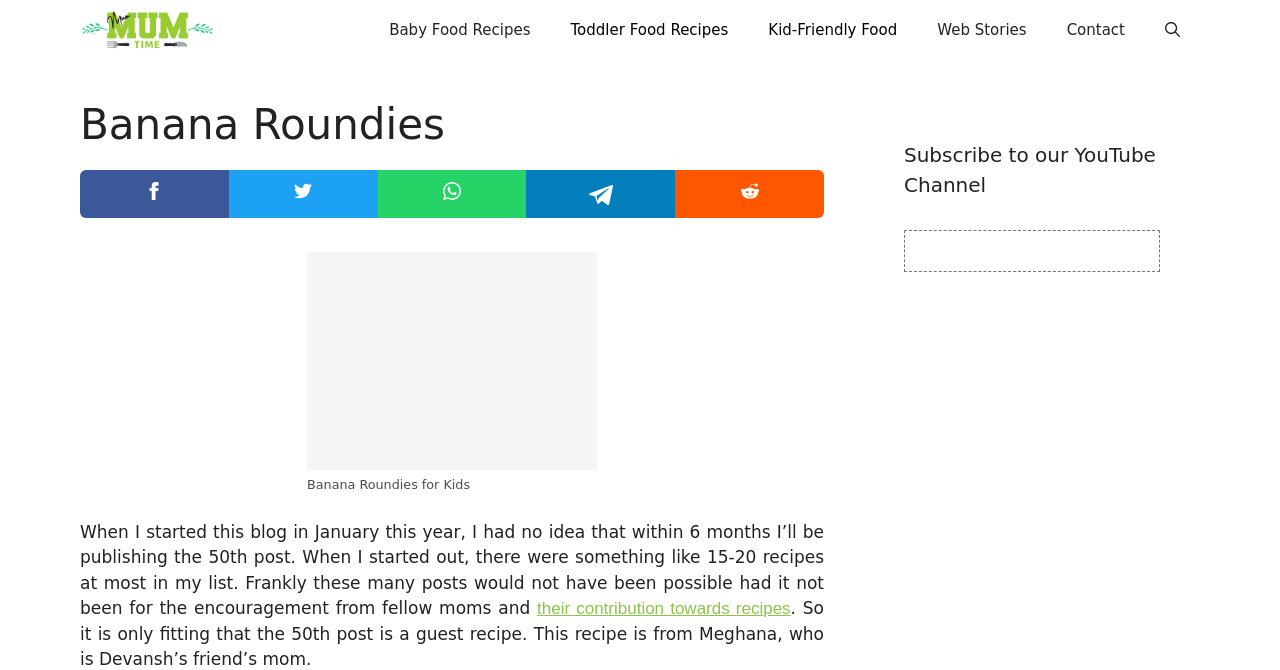Identify the bounding box for the UI element specified in this description: "Kid-Friendly Food". The coordinates must be four float numbers between 0 and 1, formatted as [left, top, right, bottom].

[0.585, 0.0, 0.717, 0.09]